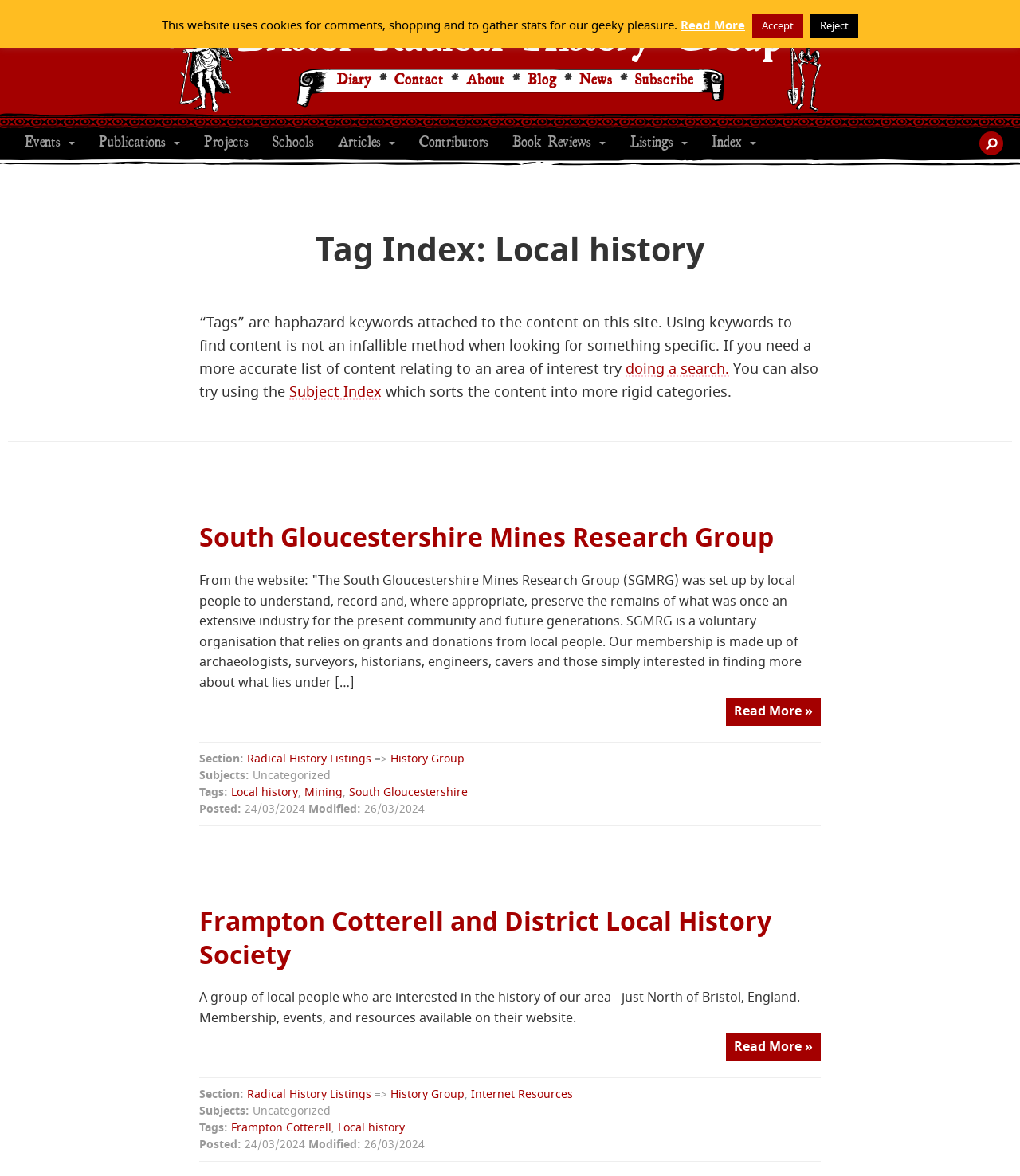Please determine the bounding box coordinates of the clickable area required to carry out the following instruction: "Search for something". The coordinates must be four float numbers between 0 and 1, represented as [left, top, right, bottom].

[0.96, 0.112, 0.984, 0.132]